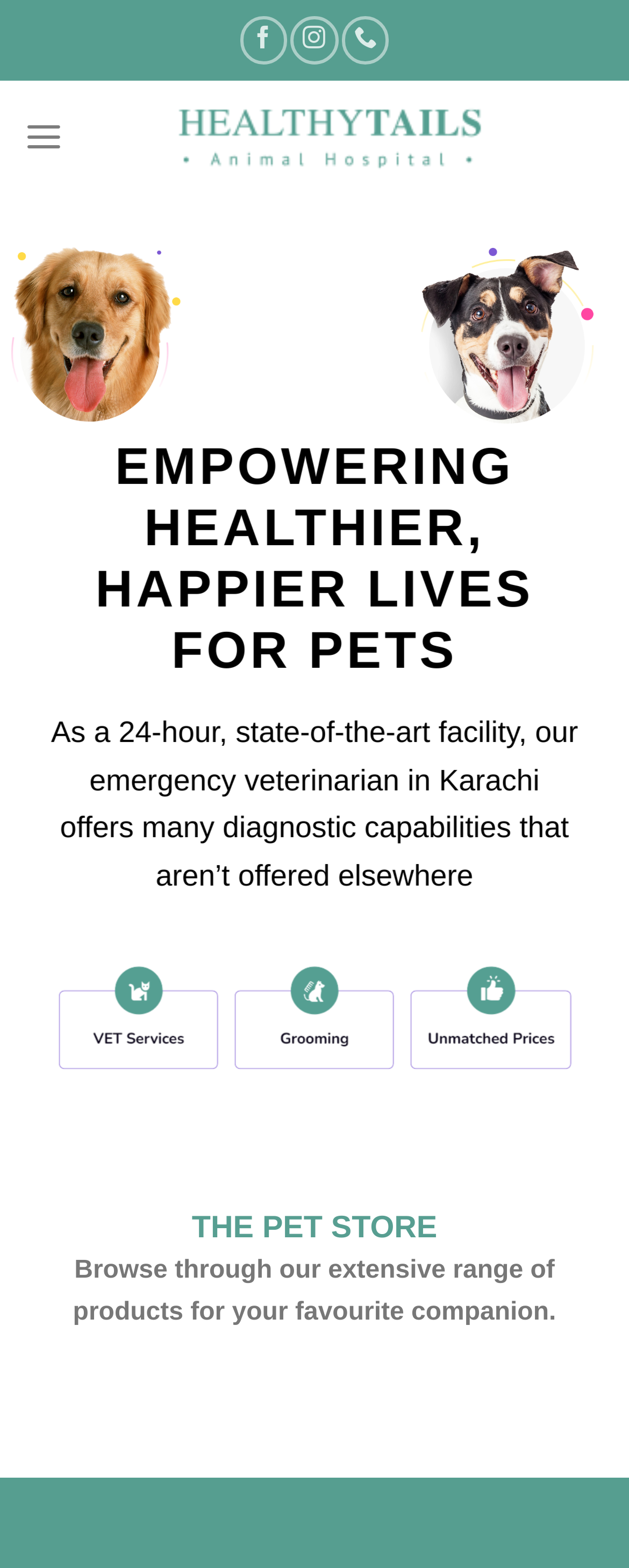What is the name of the pet store?
Using the screenshot, give a one-word or short phrase answer.

Healthy Tails